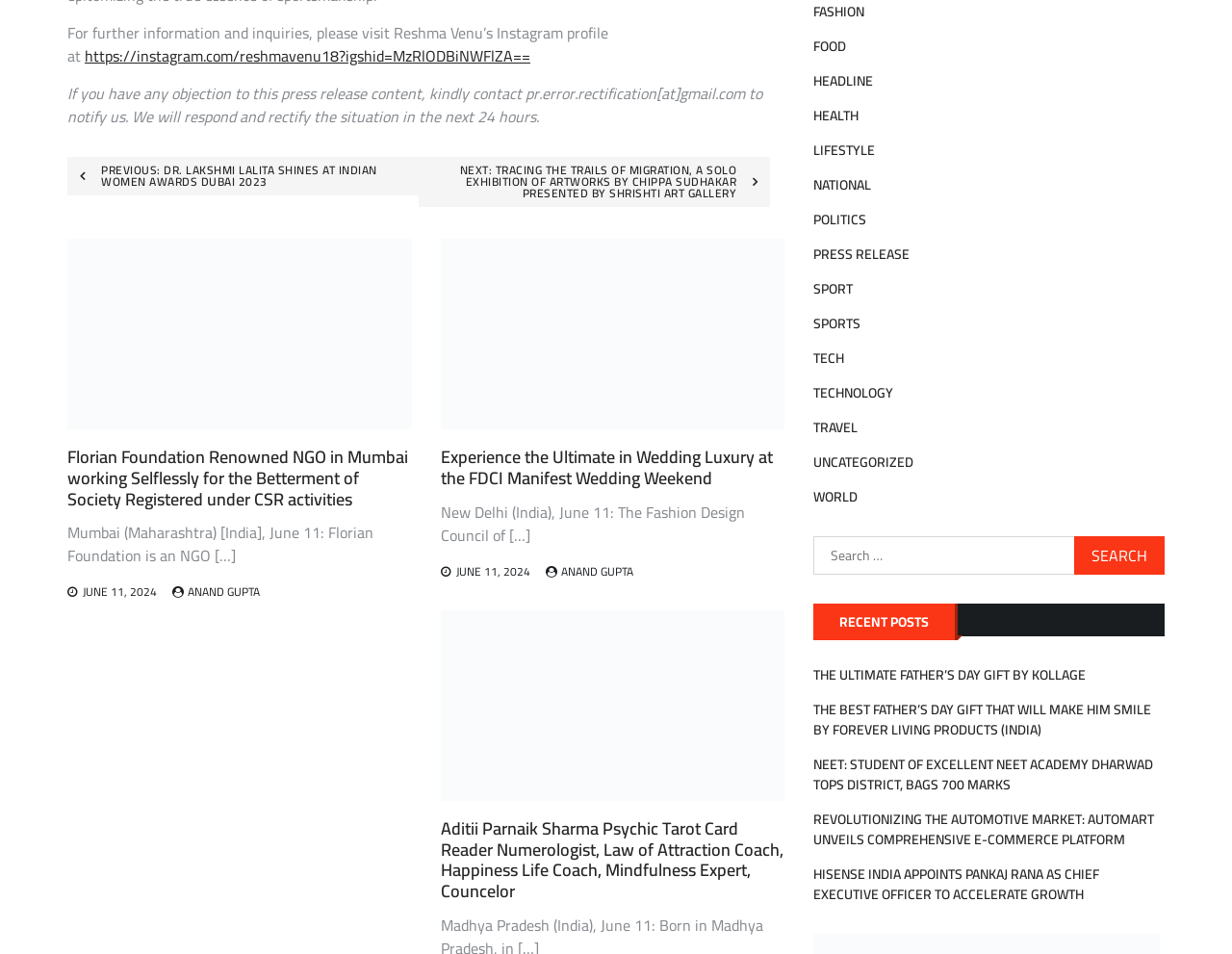Locate the bounding box coordinates of the area where you should click to accomplish the instruction: "Search for a topic".

[0.66, 0.562, 0.945, 0.603]